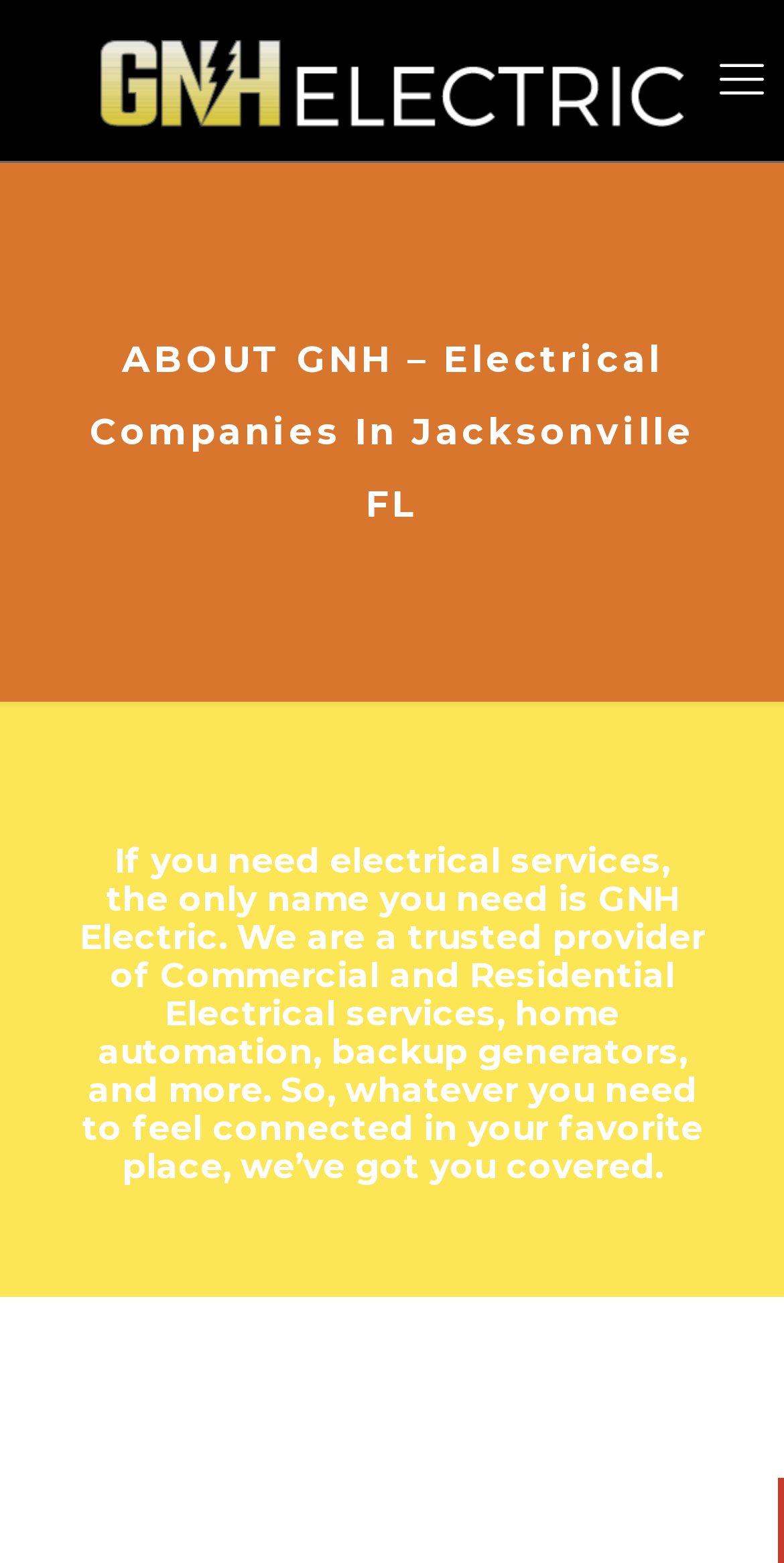Determine and generate the text content of the webpage's headline.

ABOUT GNH – Electrical Companies In Jacksonville FL